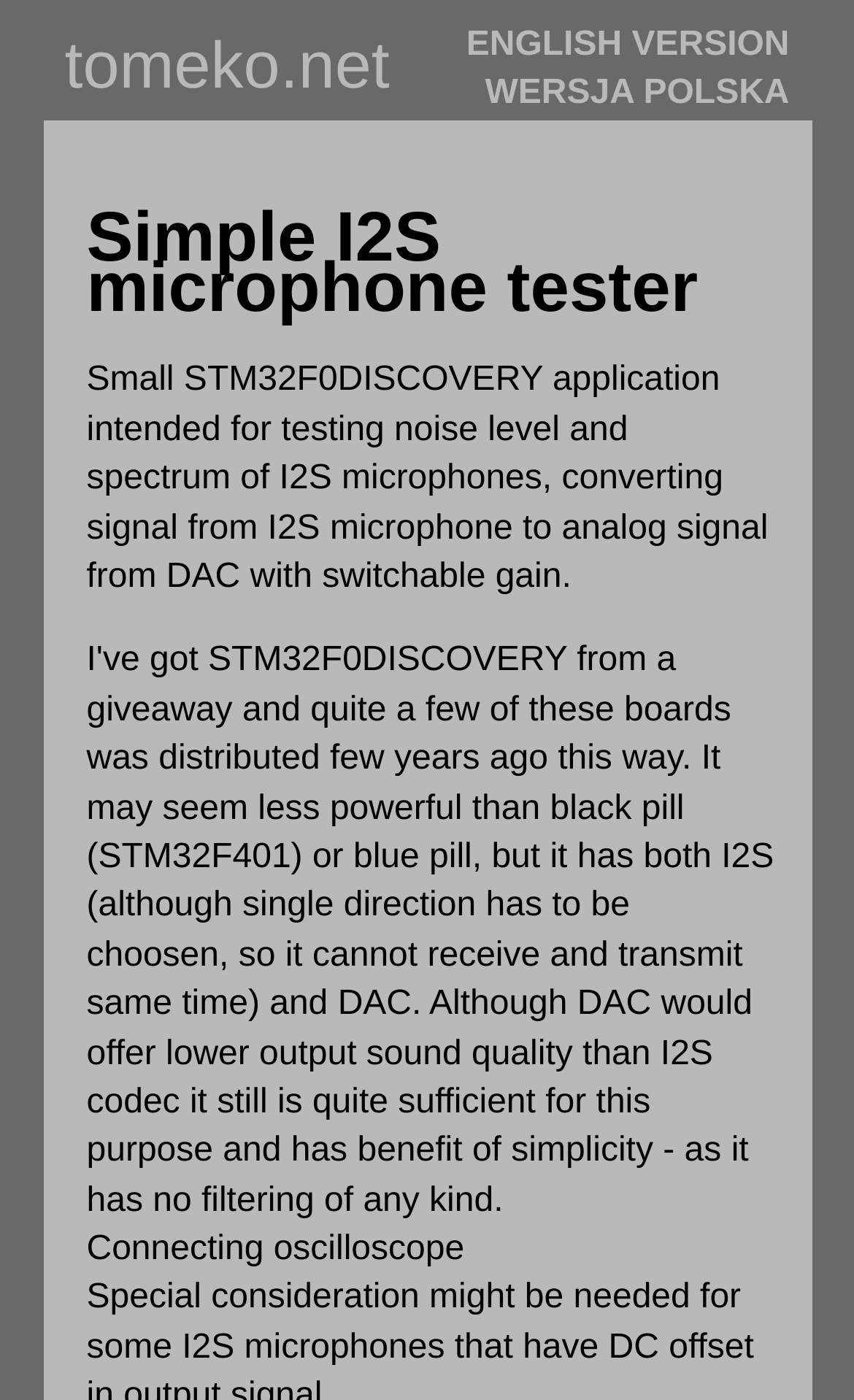Provide the bounding box coordinates of the HTML element this sentence describes: "tomeko.net". The bounding box coordinates consist of four float numbers between 0 and 1, i.e., [left, top, right, bottom].

[0.076, 0.022, 0.456, 0.074]